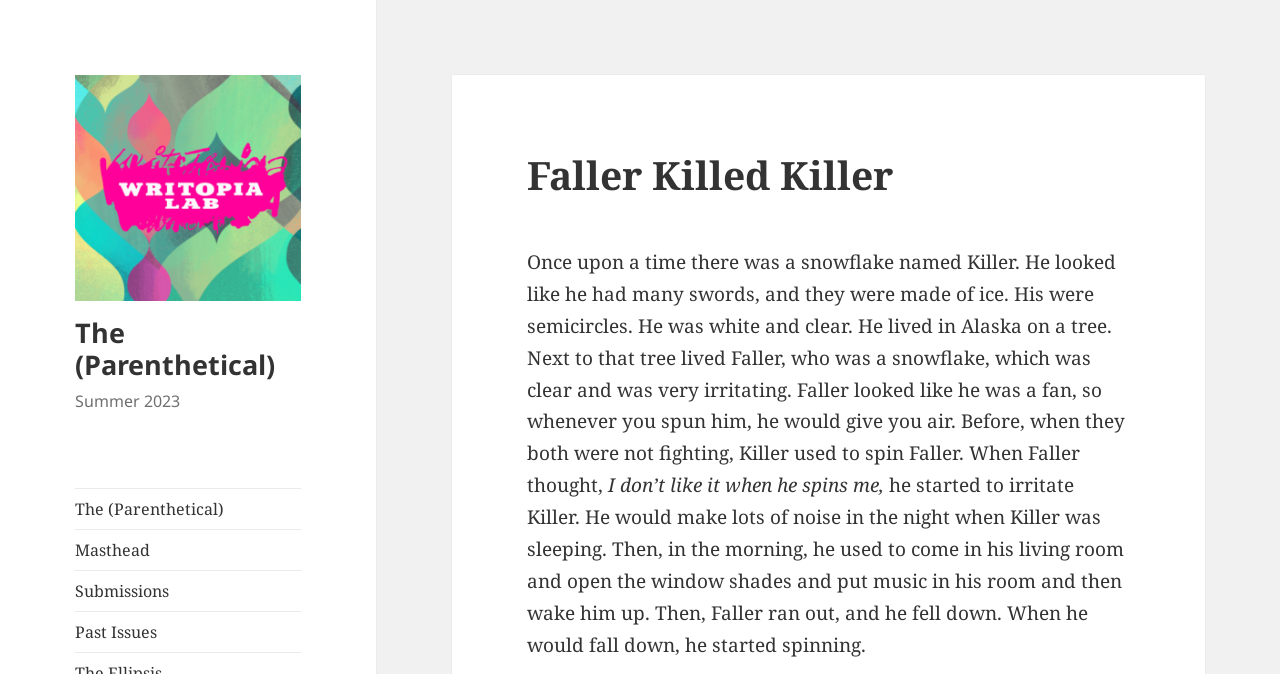Given the element description "parent_node: The (Parenthetical)", identify the bounding box of the corresponding UI element.

[0.059, 0.257, 0.235, 0.296]